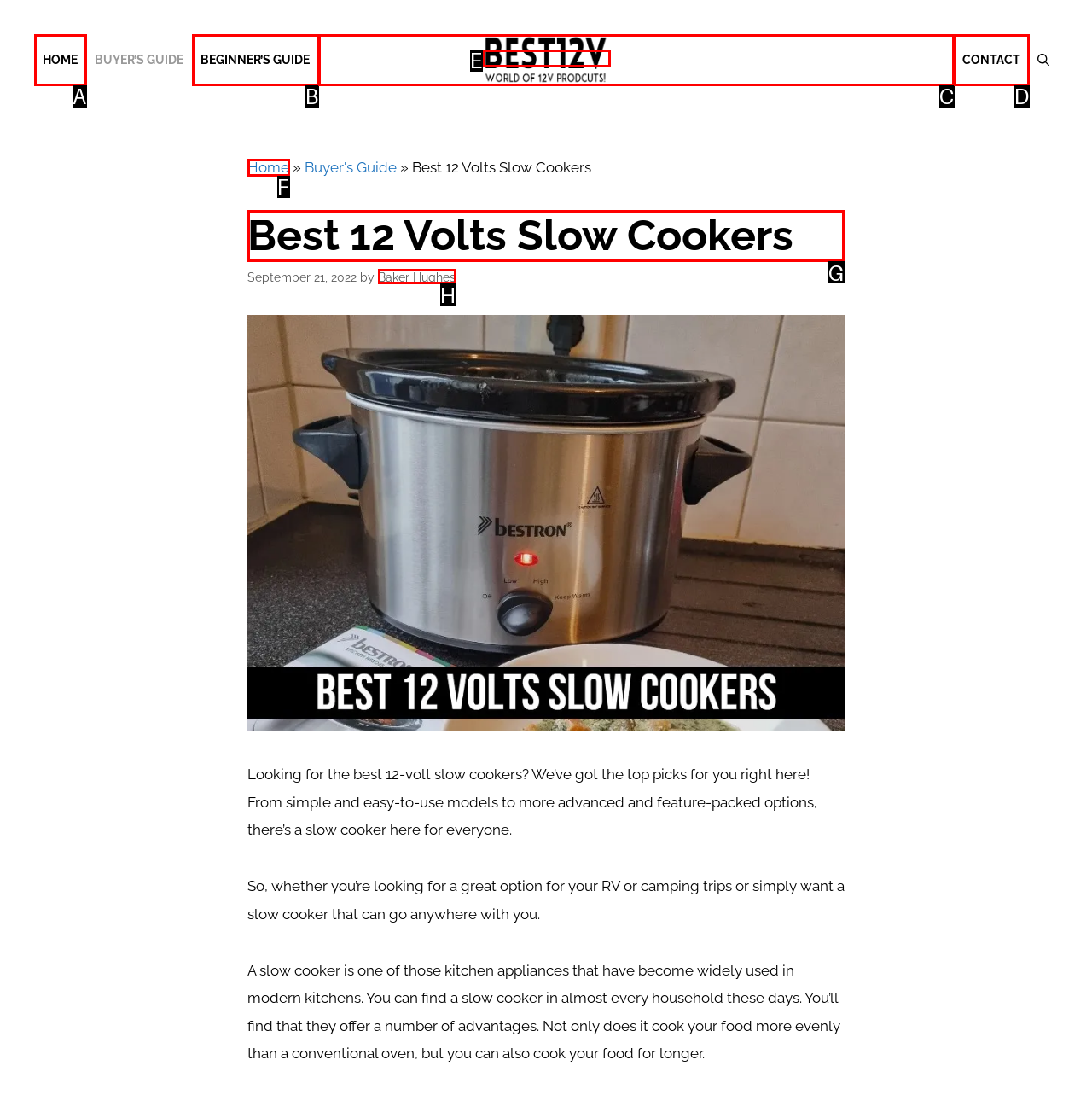Point out the correct UI element to click to carry out this instruction: Click the 'Contact us' link
Answer with the letter of the chosen option from the provided choices directly.

None